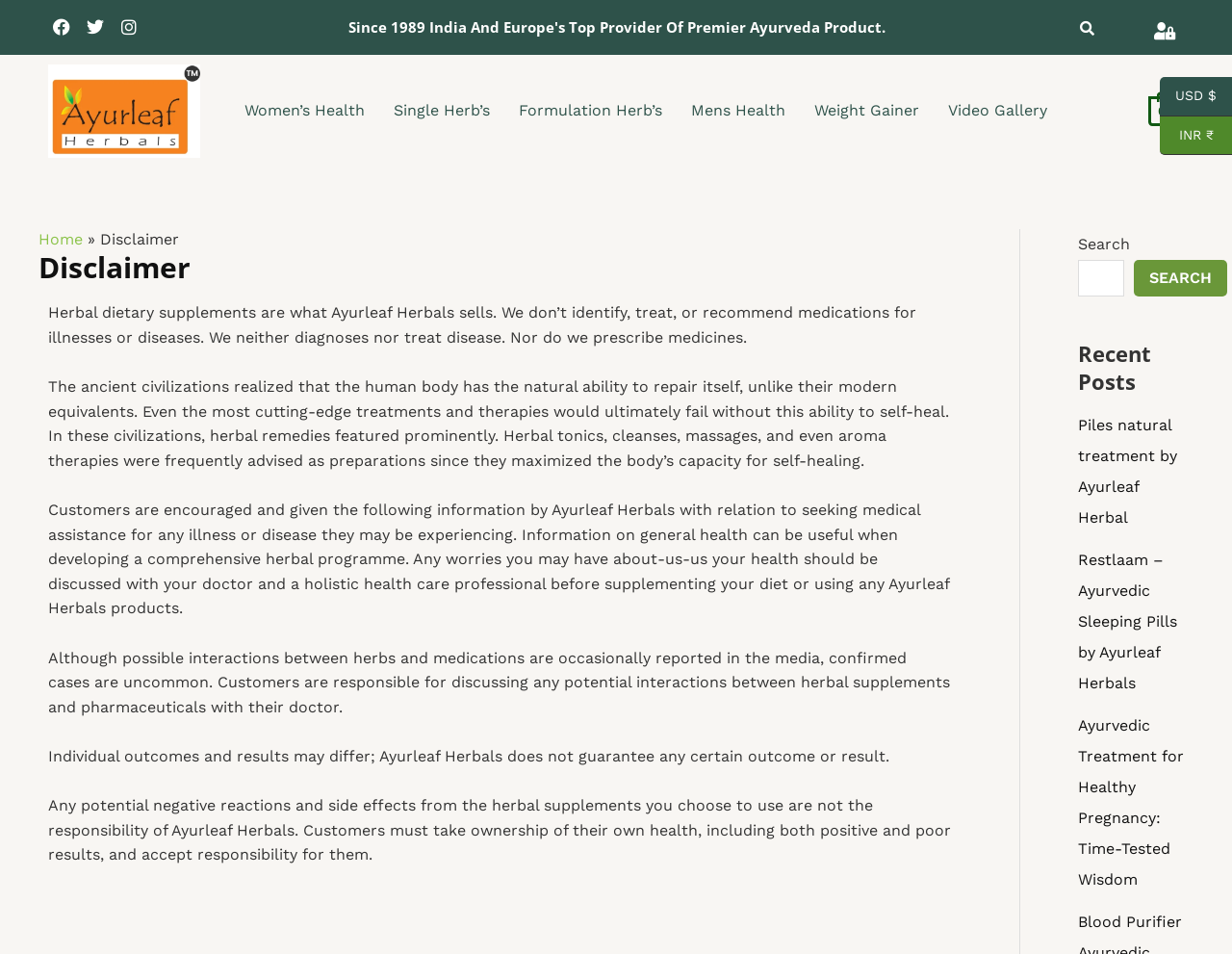Indicate the bounding box coordinates of the element that needs to be clicked to satisfy the following instruction: "Follow on Twitter". The coordinates should be four float numbers between 0 and 1, i.e., [left, top, right, bottom].

None